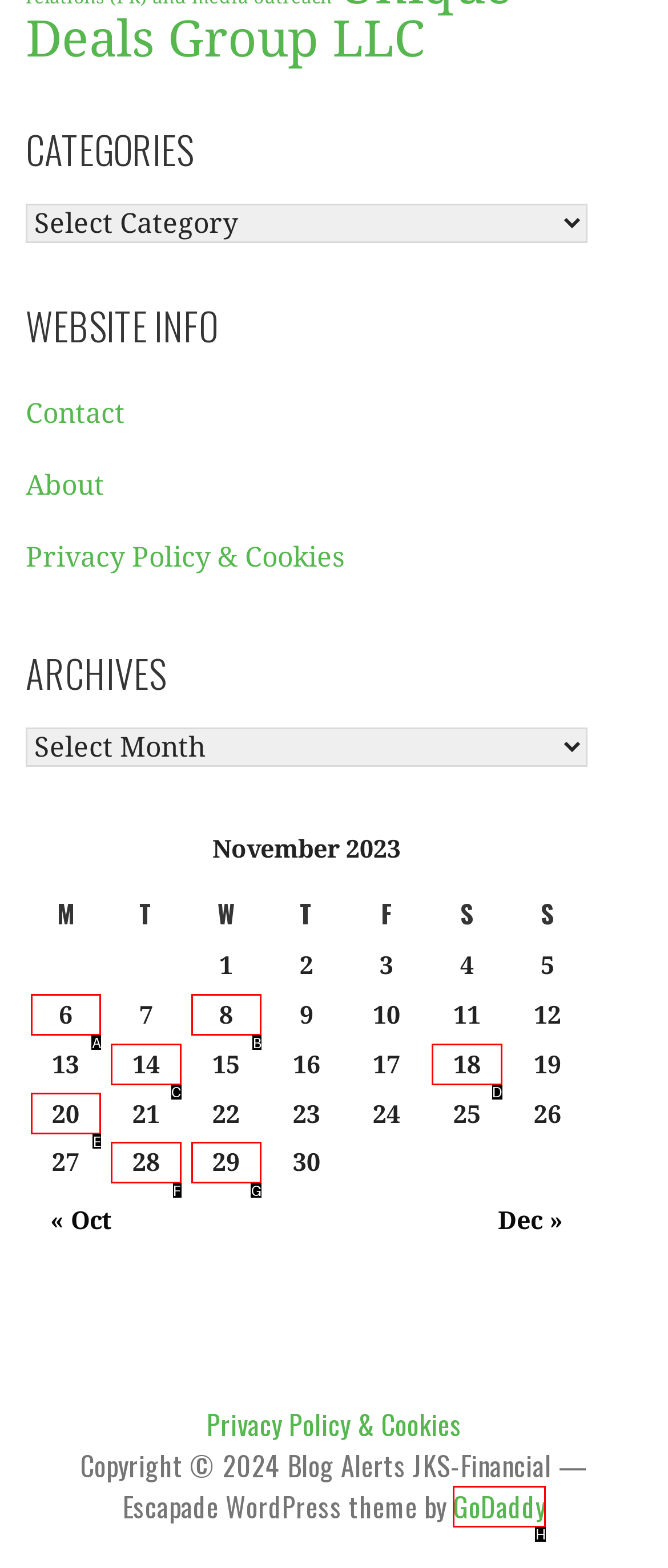Find the option that aligns with: GoDaddy
Provide the letter of the corresponding option.

H